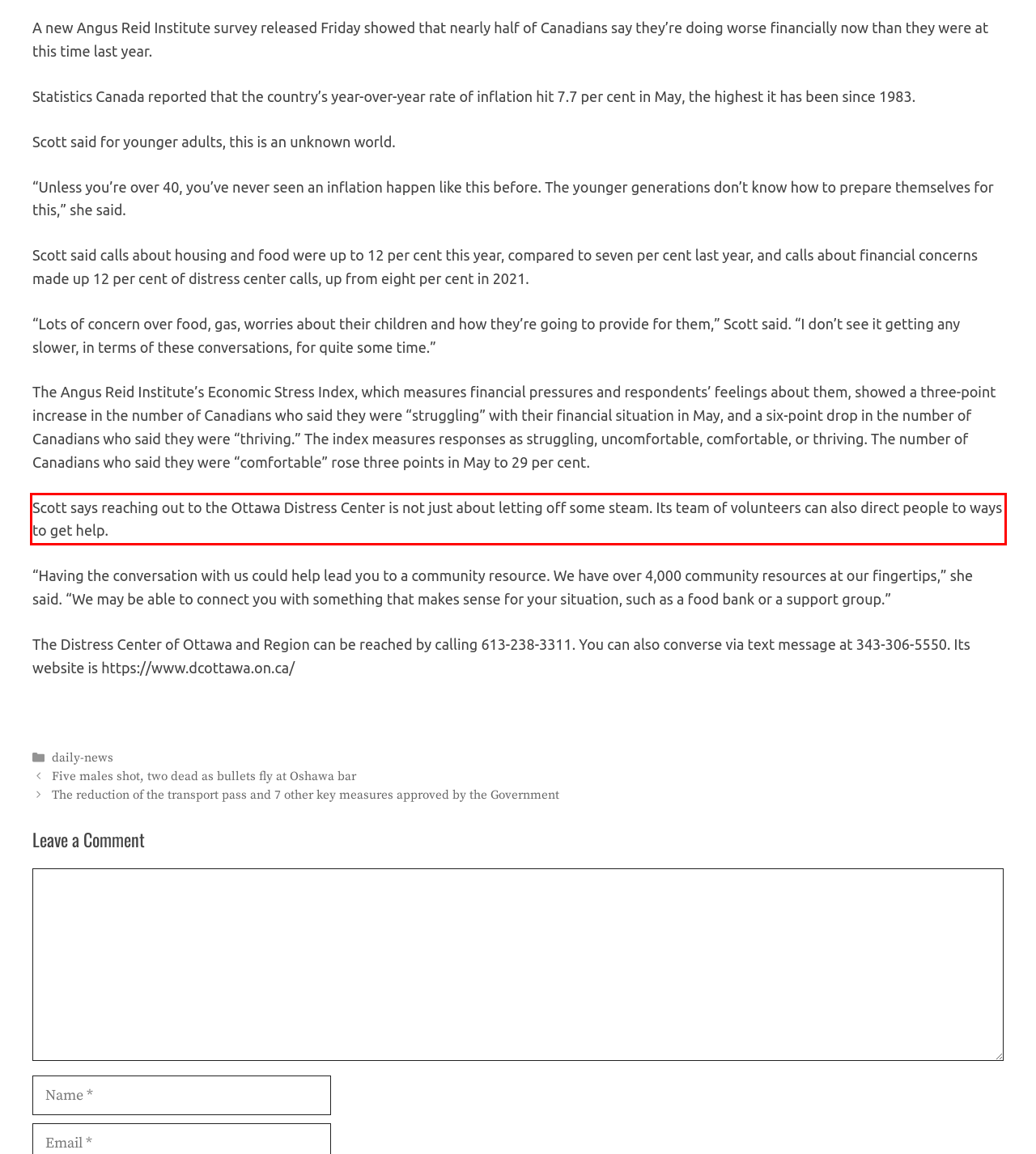Review the webpage screenshot provided, and perform OCR to extract the text from the red bounding box.

Scott says reaching out to the Ottawa Distress Center is not just about letting off some steam. Its team of volunteers can also direct people to ways to get help.